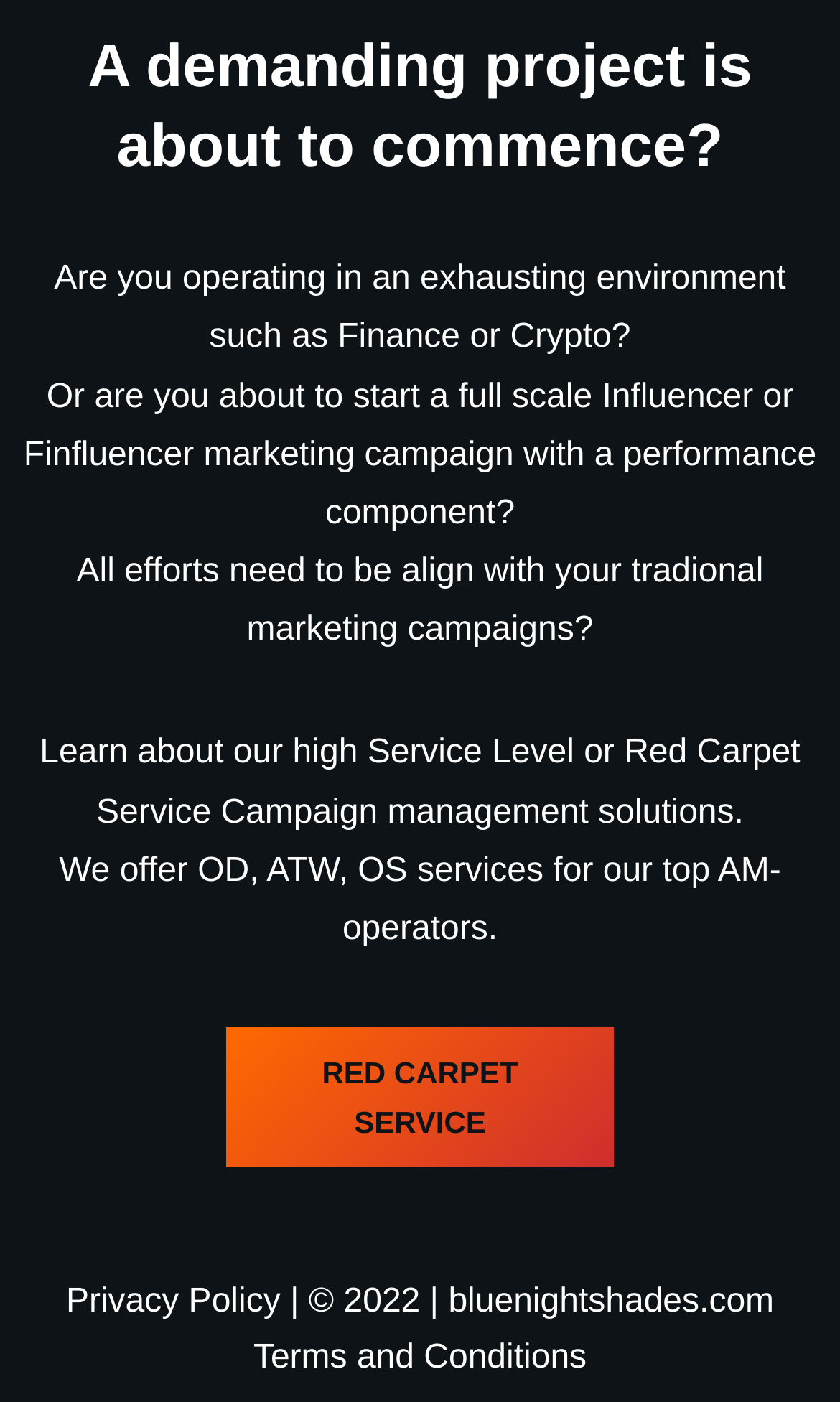Based on the element description "Juniors", predict the bounding box coordinates of the UI element.

None